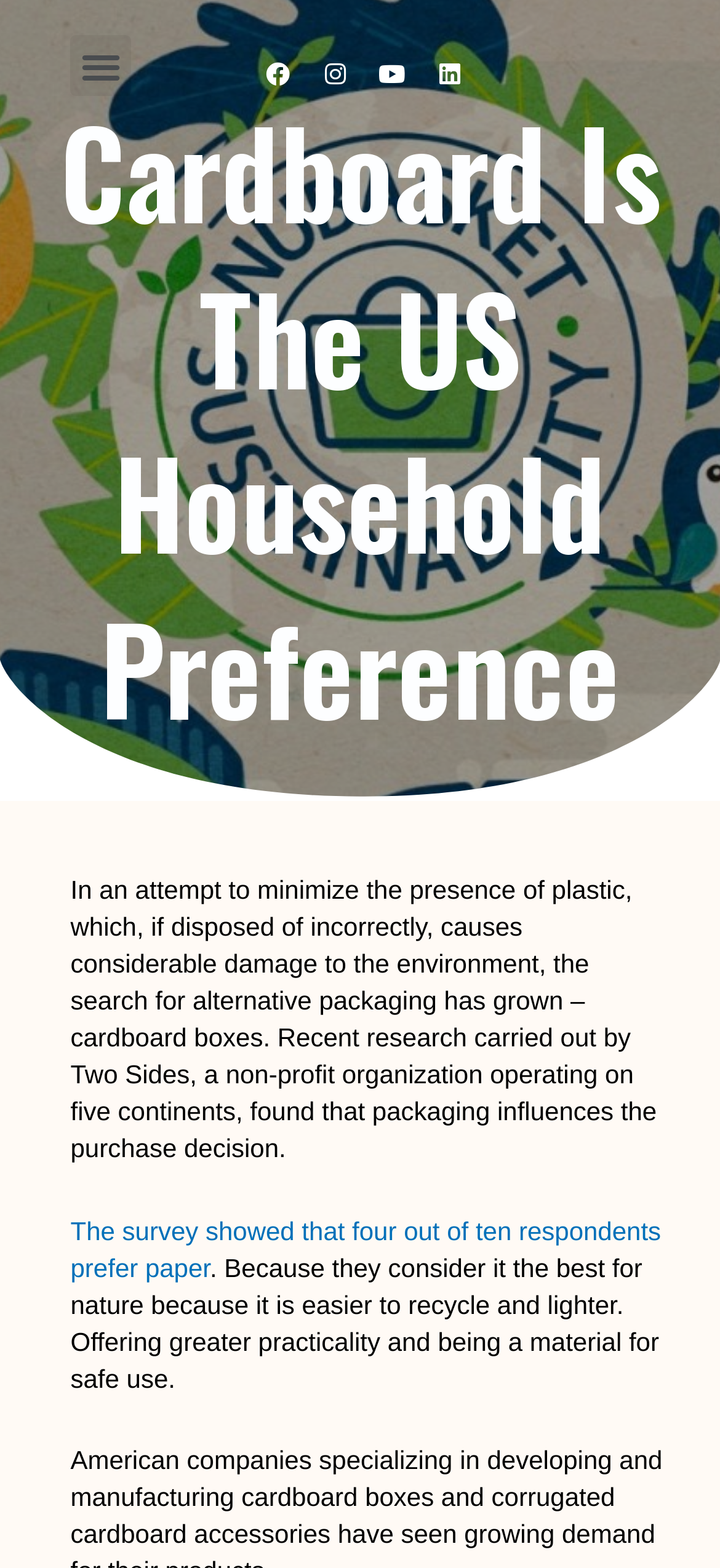Look at the image and answer the question in detail:
What is the purpose of minimizing plastic presence?

According to the webpage, the purpose of minimizing plastic presence is to reduce environmental damage, as plastic, if disposed of incorrectly, causes considerable damage to the environment.